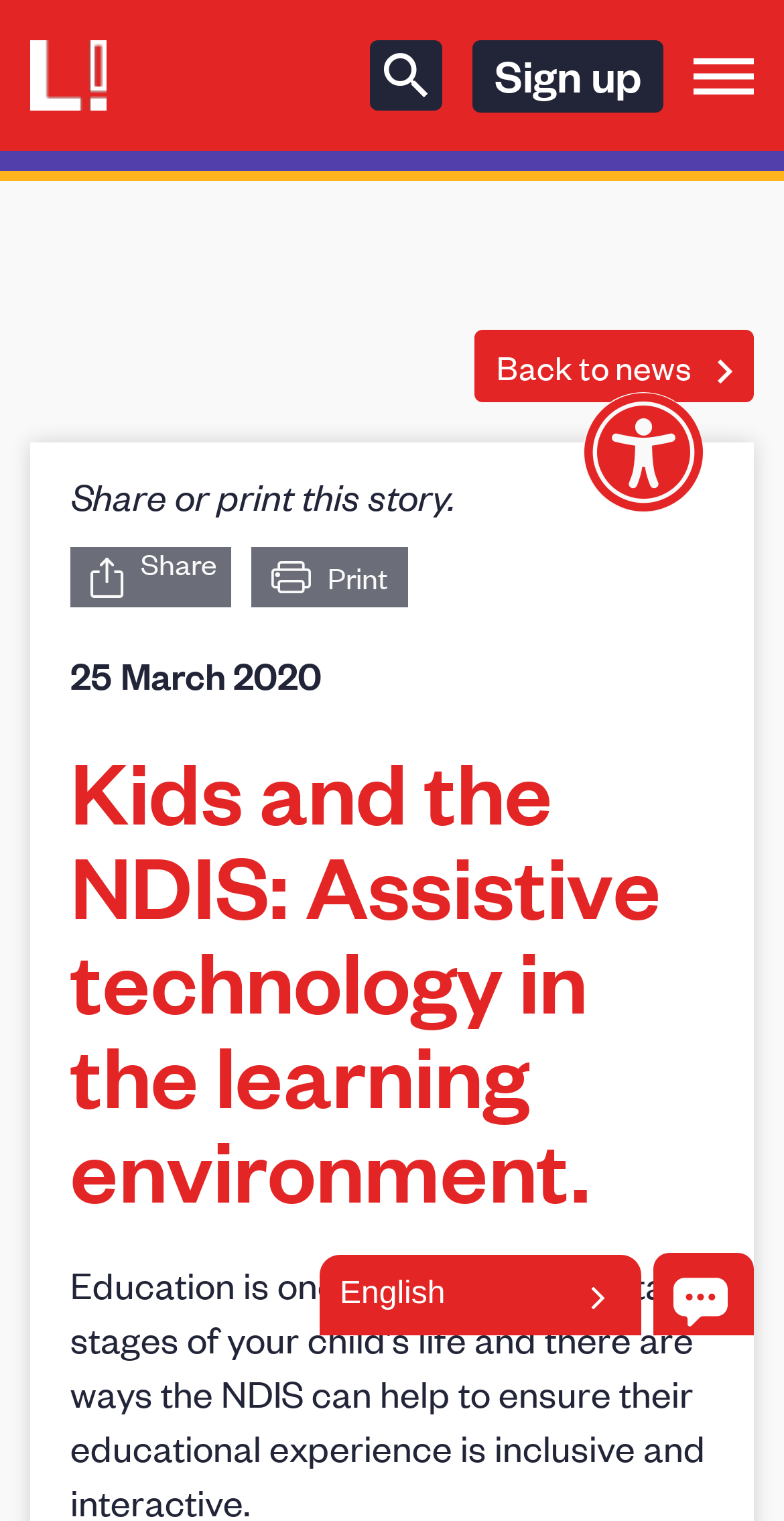Bounding box coordinates are given in the format (top-left x, top-left y, bottom-right x, bottom-right y). All values should be floating point numbers between 0 and 1. Provide the bounding box coordinate for the UI element described as: Let's chat.

[0.833, 0.824, 0.962, 0.878]